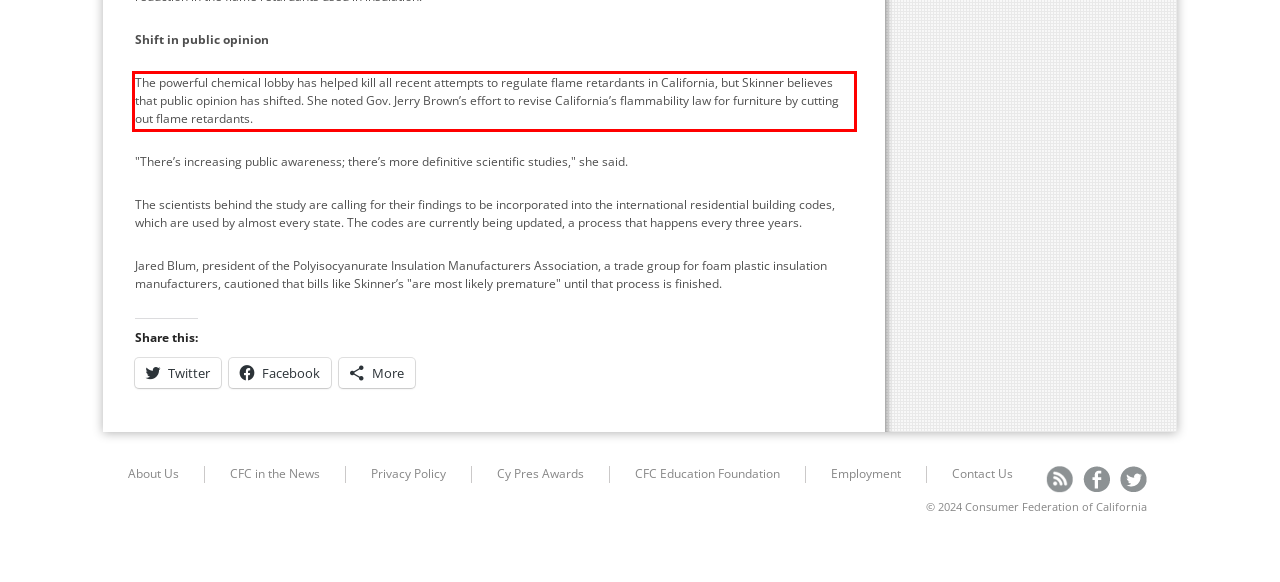Examine the screenshot of the webpage, locate the red bounding box, and perform OCR to extract the text contained within it.

The powerful chemical lobby has helped kill all recent attempts to regulate flame retardants in California, but Skinner believes that public opinion has shifted. She noted Gov. Jerry Brown’s effort to revise California’s flammability law for furniture by cutting out flame retardants.